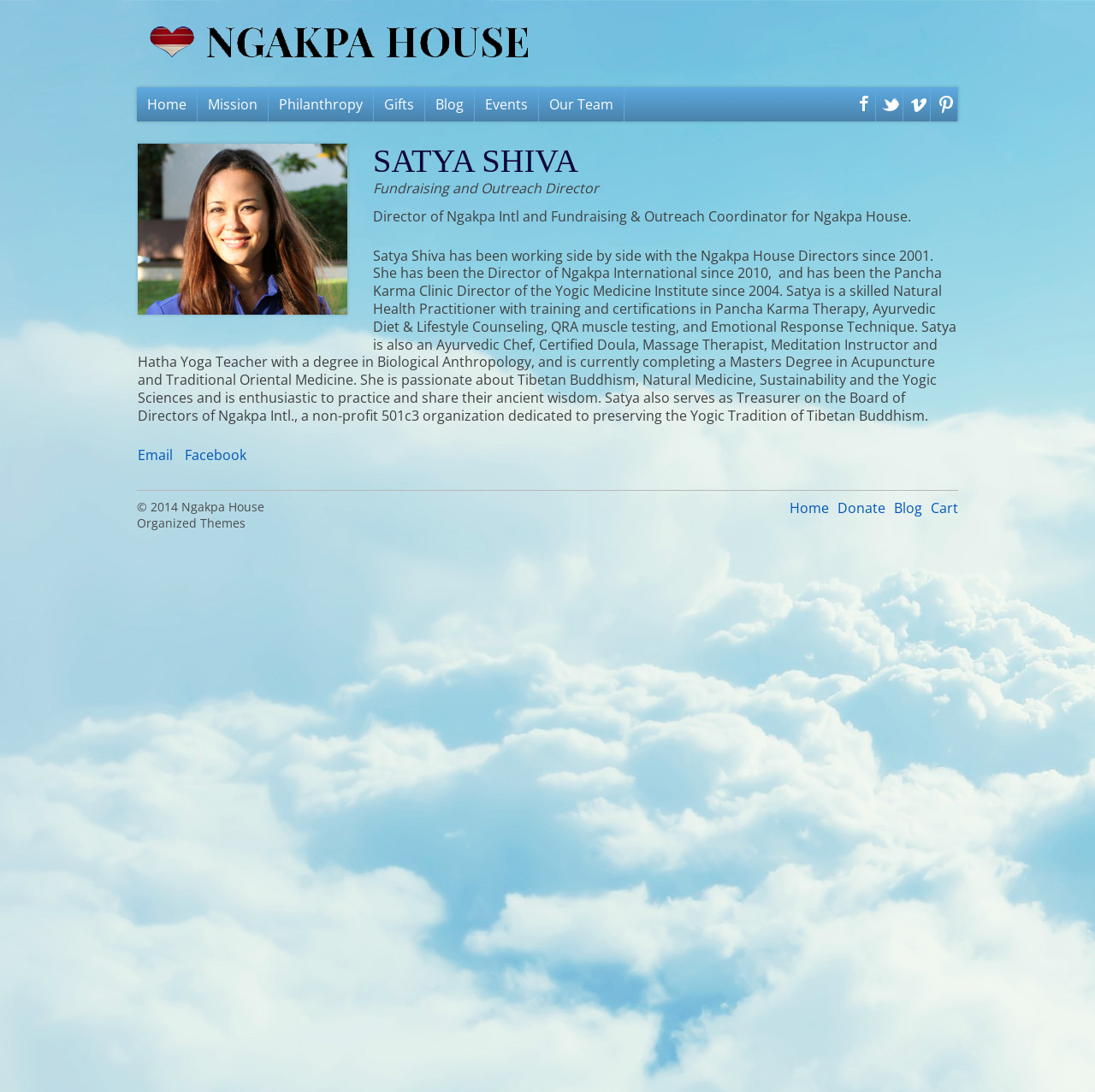What is Satya Shiva's profession?
Give a thorough and detailed response to the question.

Based on the webpage, Satya Shiva's profession is mentioned as a Natural Health Practitioner, which is stated in the paragraph describing her background and experience.